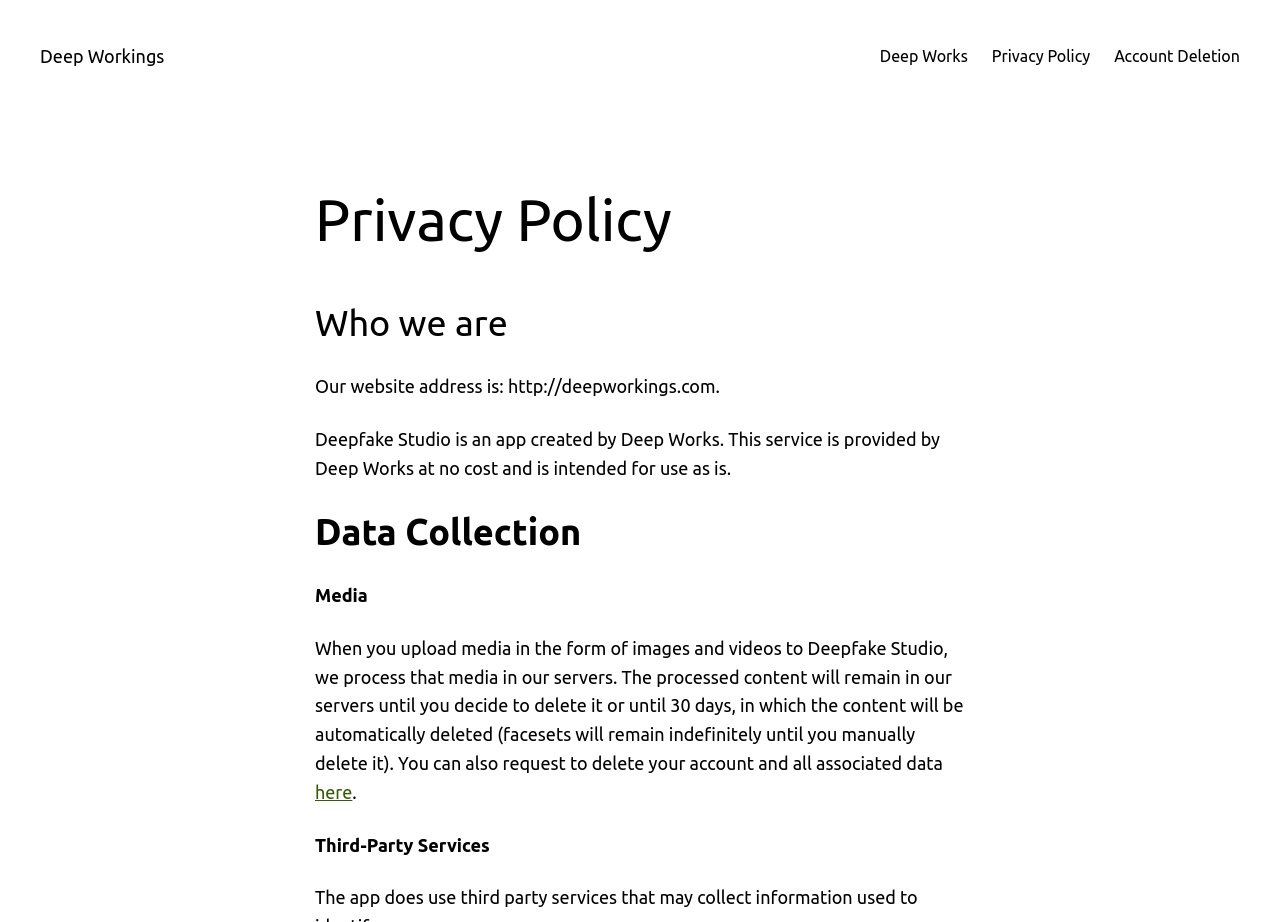Using details from the image, please answer the following question comprehensively:
What is the purpose of Deepfake Studio?

I found the answer by reading the StaticText element with the text 'Deepfake Studio is an app created by Deep Works. This service is provided by Deep Works at no cost and is intended for use as is.' which is located at coordinates [0.246, 0.465, 0.734, 0.518].